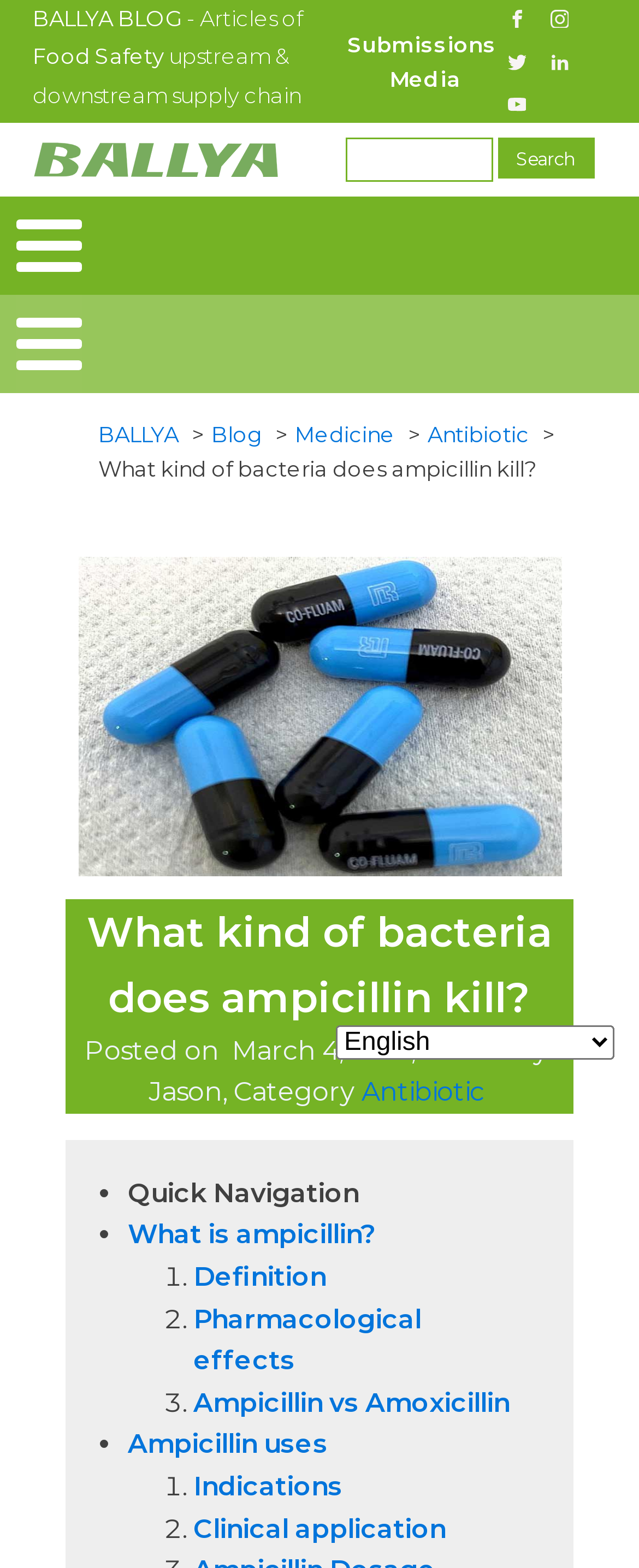Highlight the bounding box coordinates of the region I should click on to meet the following instruction: "Select Language".

[0.526, 0.654, 0.962, 0.676]